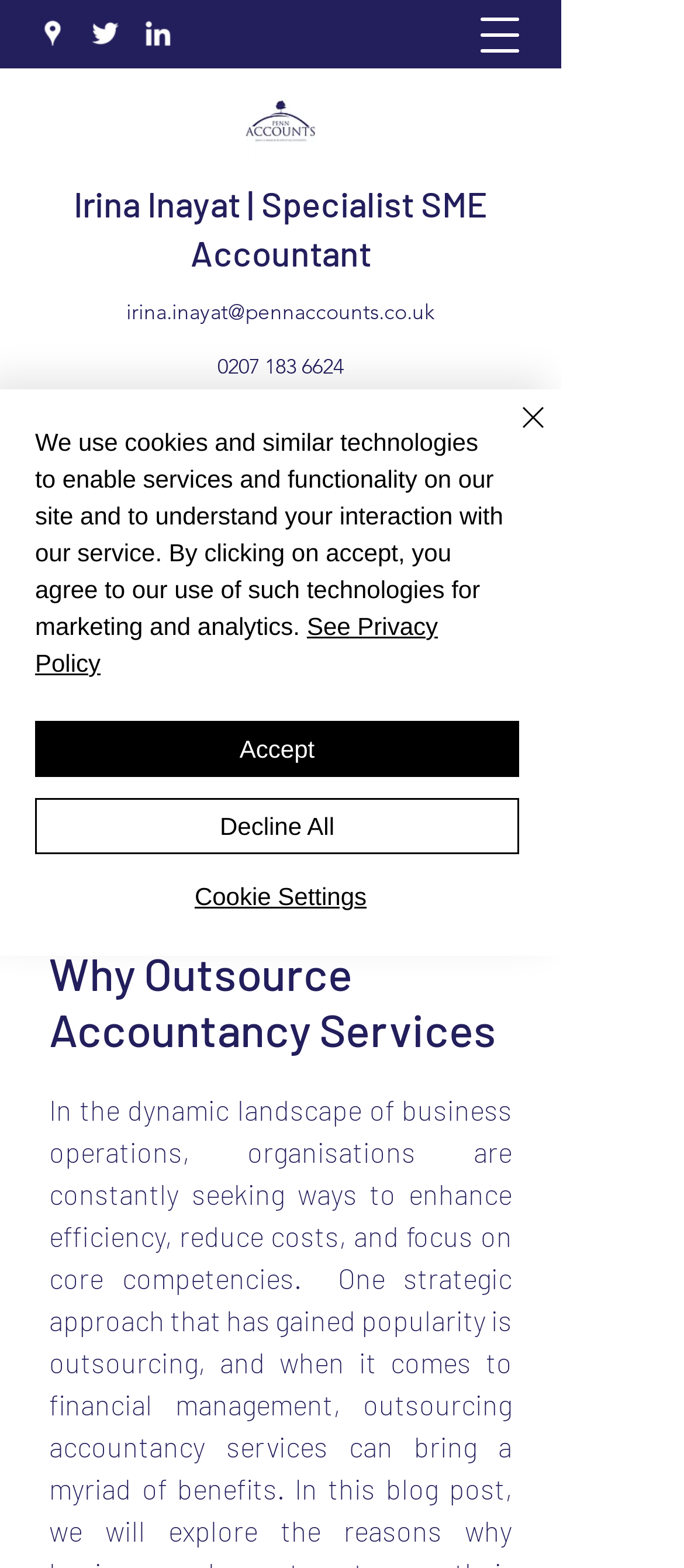Carefully examine the image and provide an in-depth answer to the question: What is the purpose of the button 'Open navigation menu'?

I found the answer by looking at the button element with the text 'Open navigation menu' which is located at [0.679, 0.0, 0.782, 0.045]. The button has a popup dialog, which suggests that it is used to open a navigation menu.